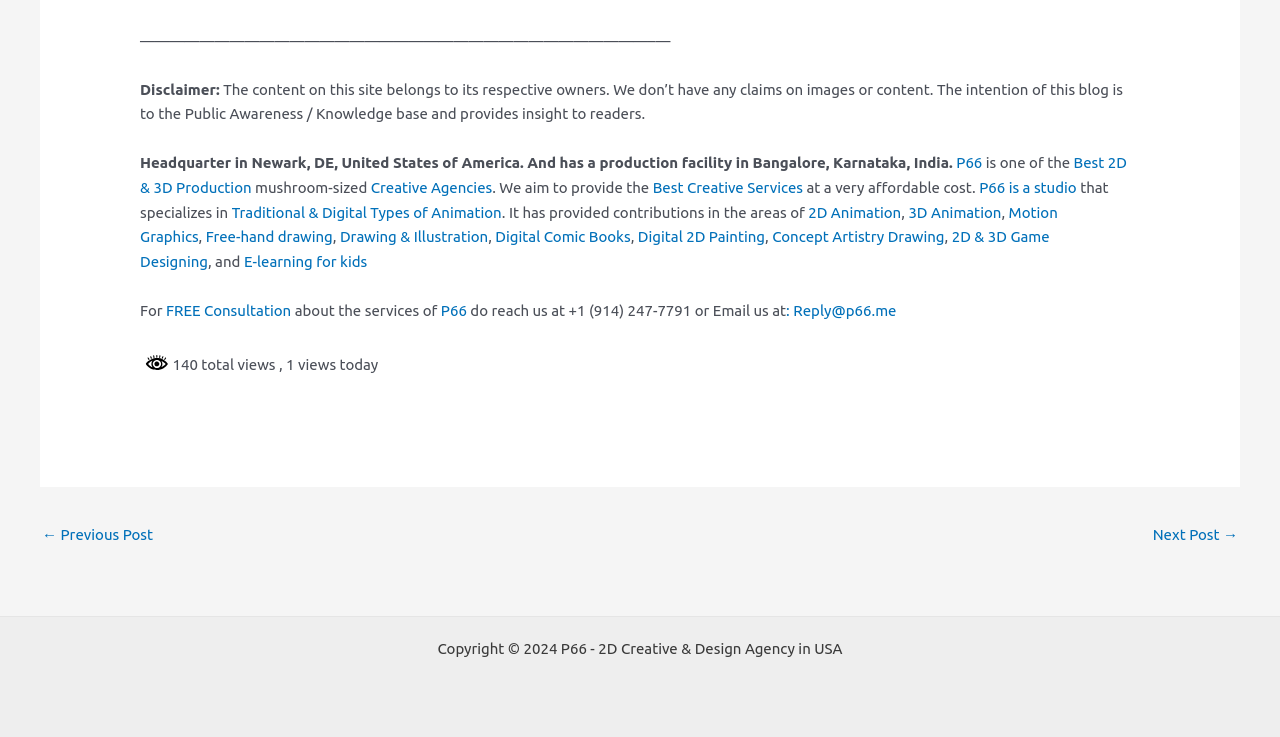Based on the provided description, "Motion Graphics", find the bounding box of the corresponding UI element in the screenshot.

[0.109, 0.276, 0.826, 0.333]